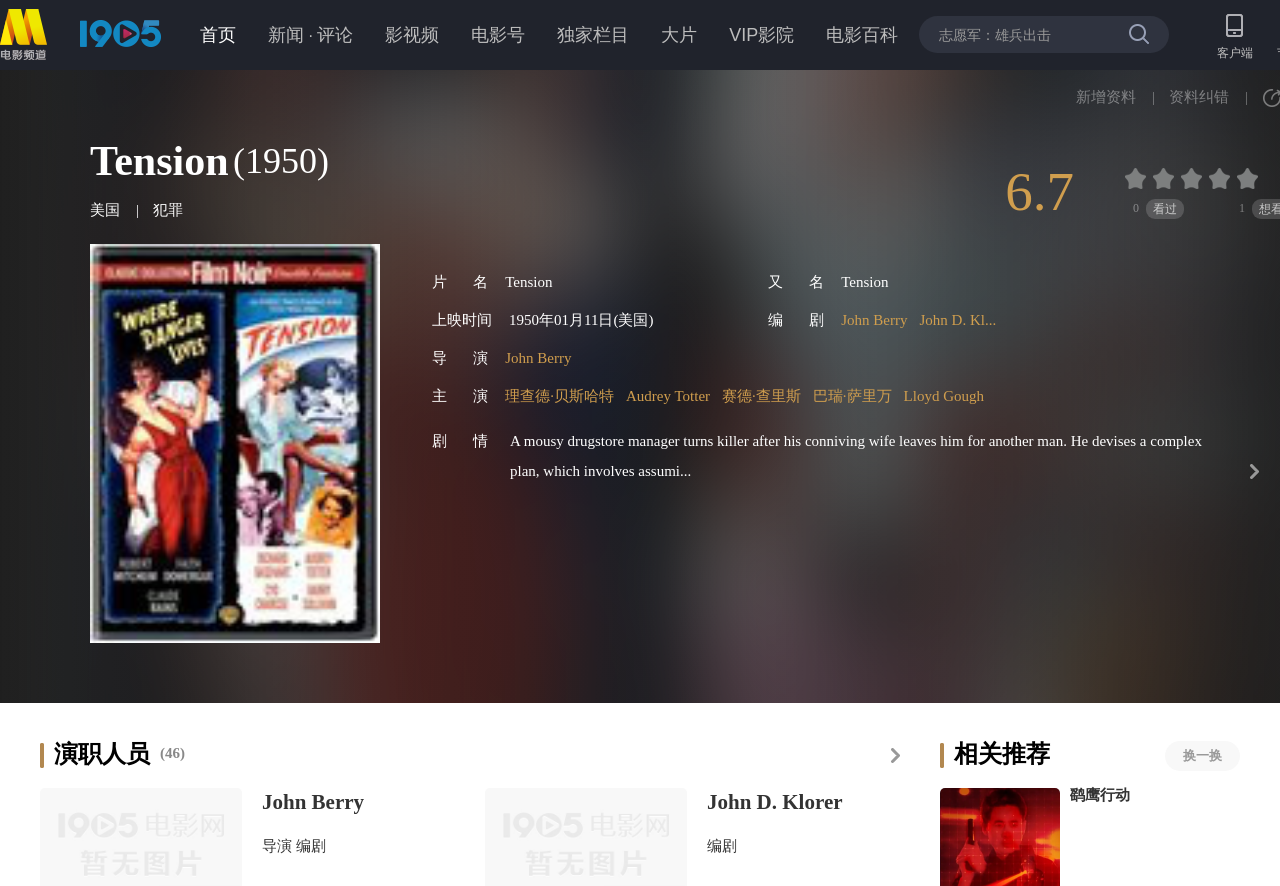Specify the bounding box coordinates (top-left x, top-left y, bottom-right x, bottom-right y) of the UI element in the screenshot that matches this description: parent_node: 演职人员(46)

[0.665, 0.844, 0.711, 0.861]